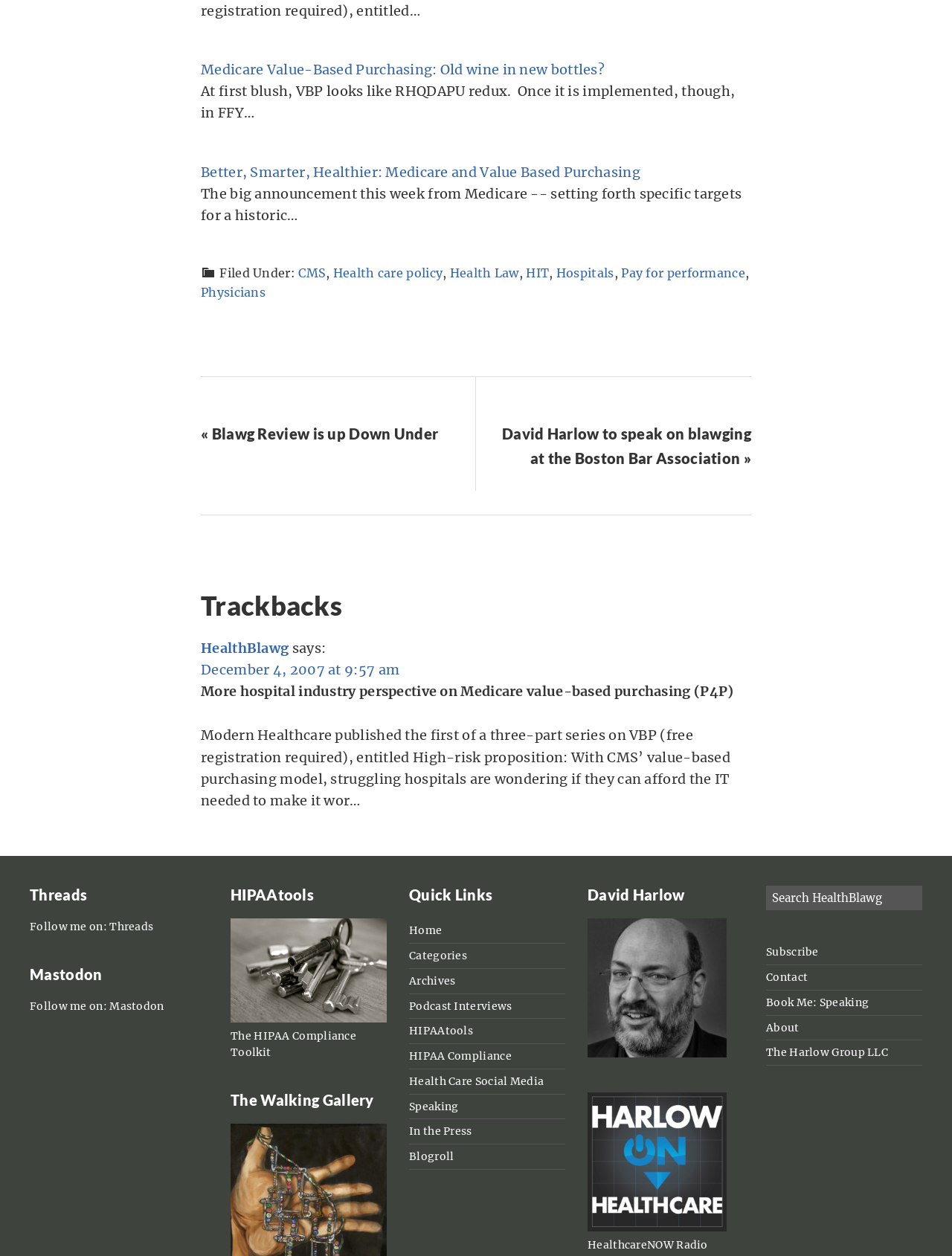What categories are available on this blog?
Please ensure your answer to the question is detailed and covers all necessary aspects.

I found the answer by looking at the footer section of the webpage, which has a list of categories including 'CMS', 'Health care policy', 'Health Law', 'HIT', 'Hospitals', and 'Pay for performance'.